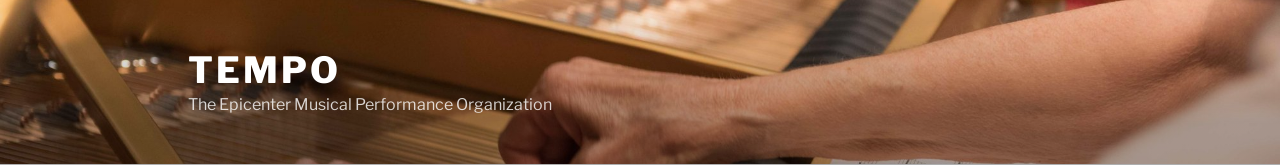Consider the image and give a detailed and elaborate answer to the question: 
What is the name of the musical organization?

Beneath the word 'TEMPO', the subtitle reads 'The Epicenter Musical Performance Organization', indicating the image is likely associated with a musical organization focused on performance excellence and community engagement in the arts.